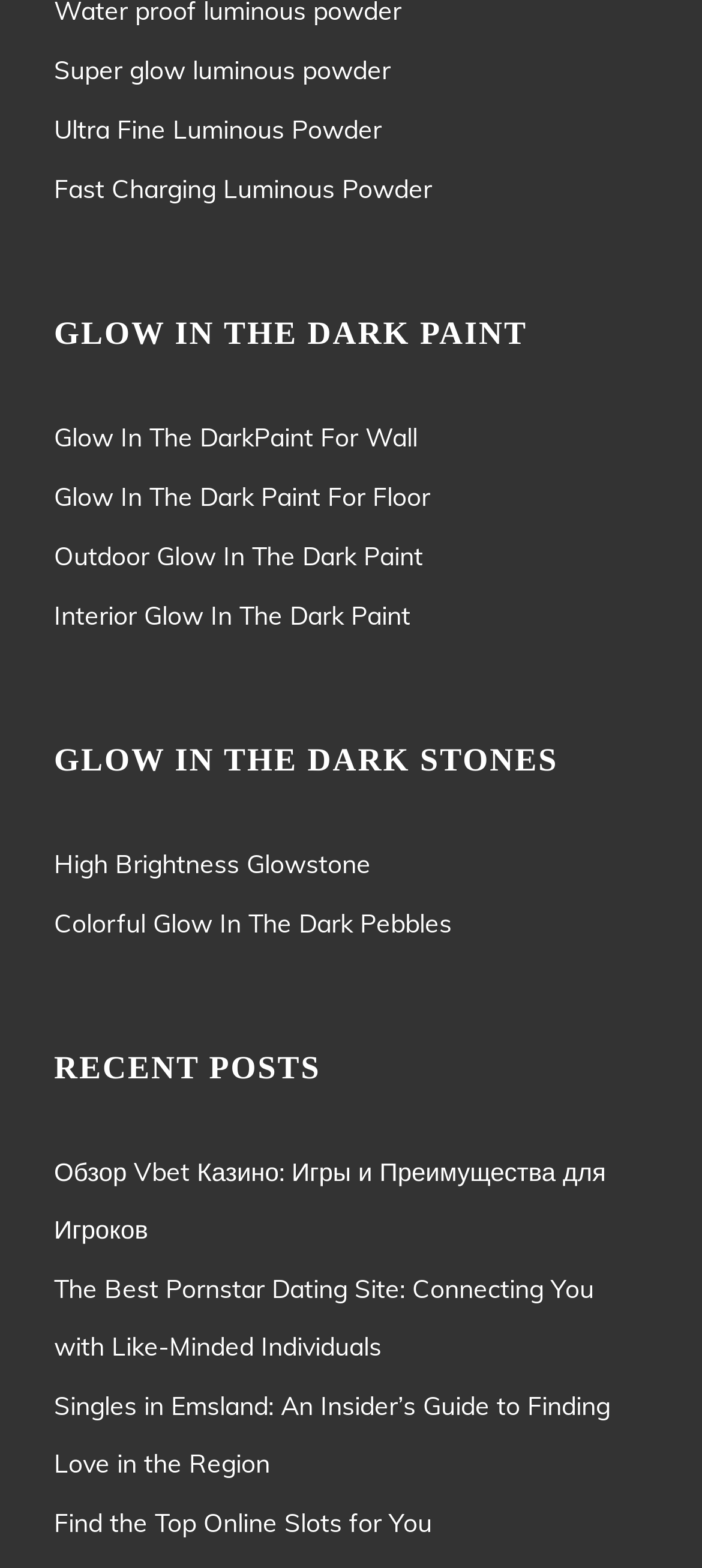Identify the bounding box coordinates of the clickable region necessary to fulfill the following instruction: "Explore High Brightness Glowstone". The bounding box coordinates should be four float numbers between 0 and 1, i.e., [left, top, right, bottom].

[0.077, 0.532, 0.923, 0.569]